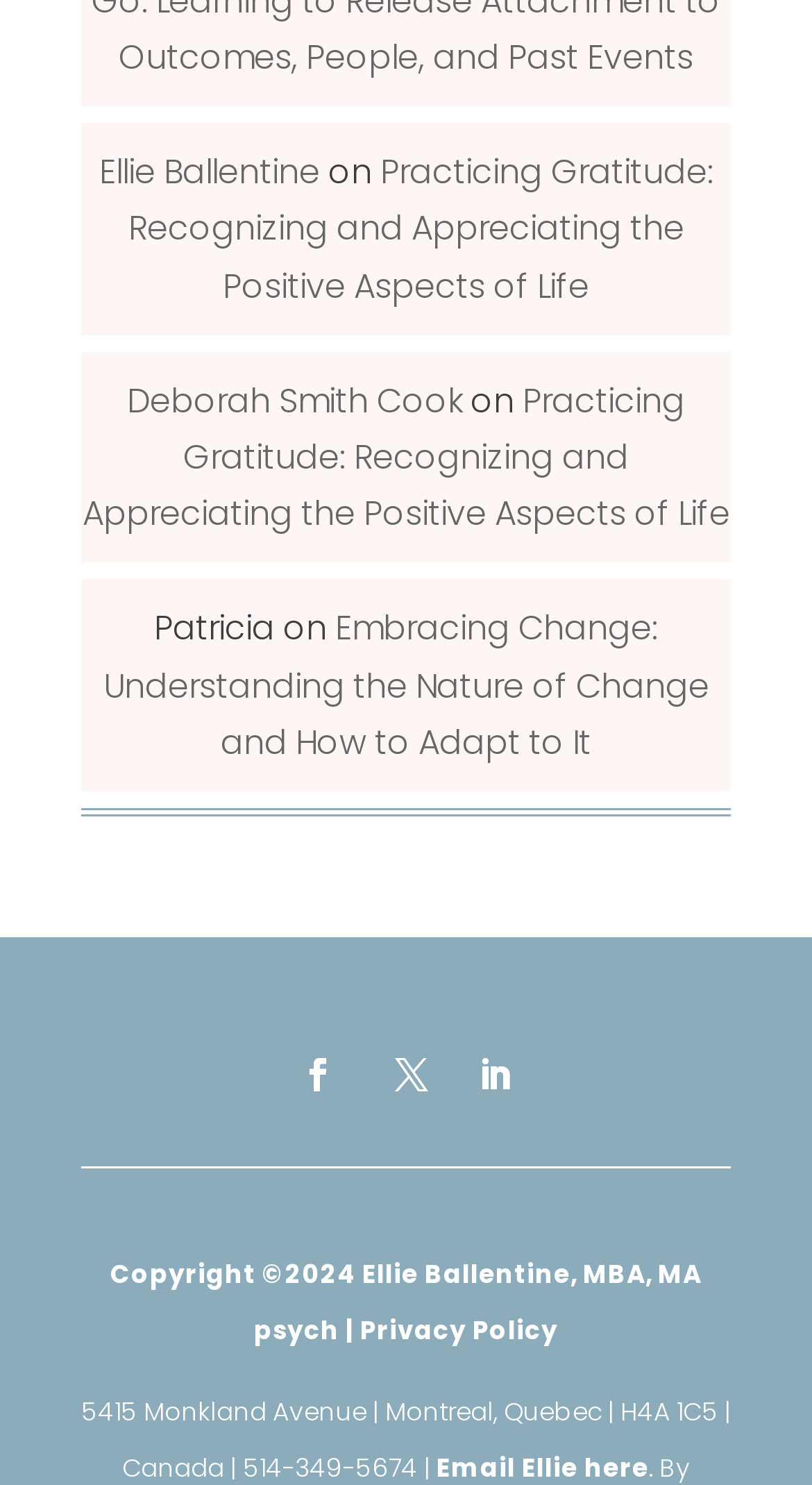From the webpage screenshot, identify the region described by Our Partners. Provide the bounding box coordinates as (top-left x, top-left y, bottom-right x, bottom-right y), with each value being a floating point number between 0 and 1.

None